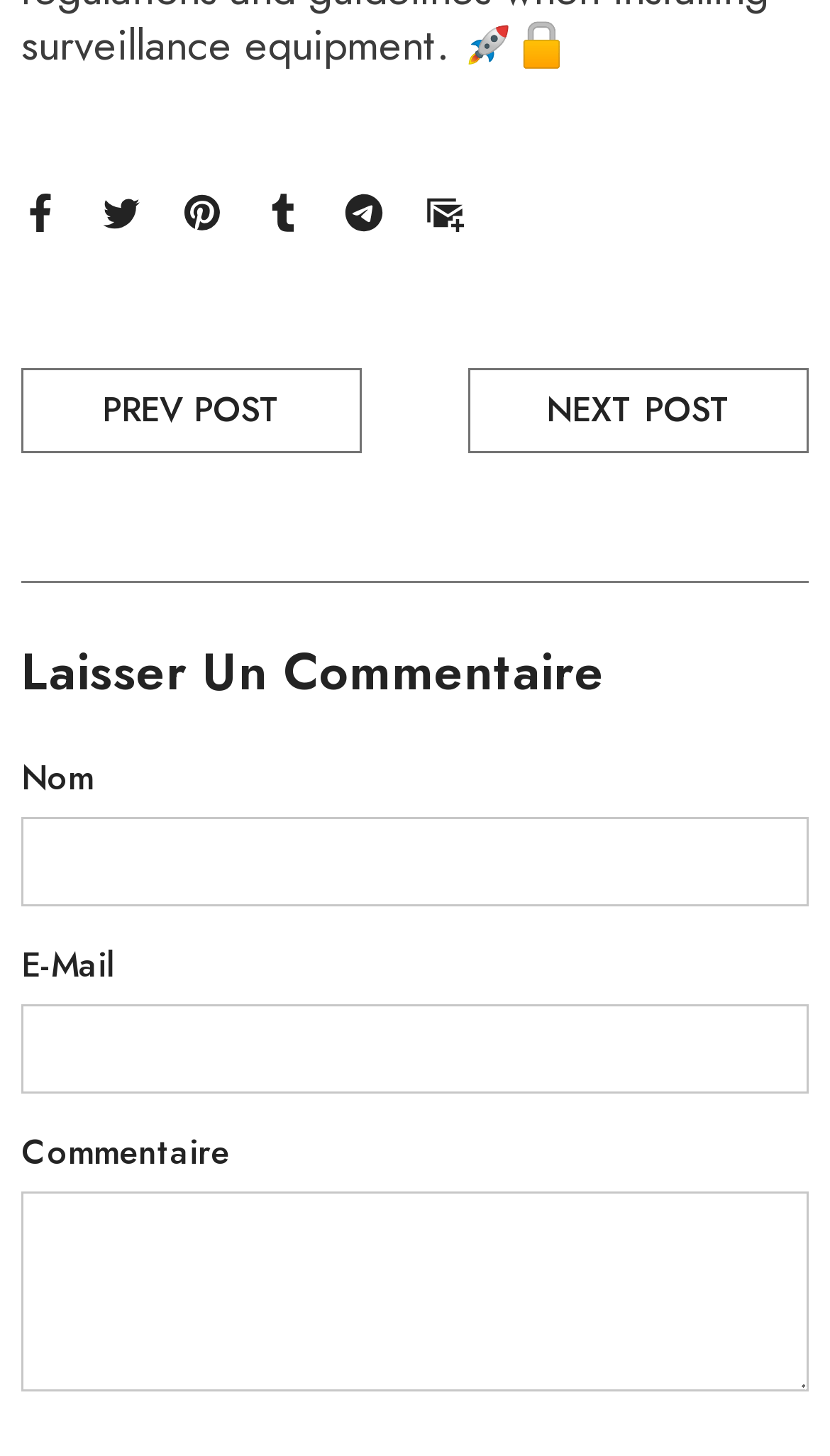Find the UI element described as: "parent_node: Nom name="comment[author]" placeholder="Nom"" and predict its bounding box coordinates. Ensure the coordinates are four float numbers between 0 and 1, [left, top, right, bottom].

[0.026, 0.561, 0.974, 0.623]